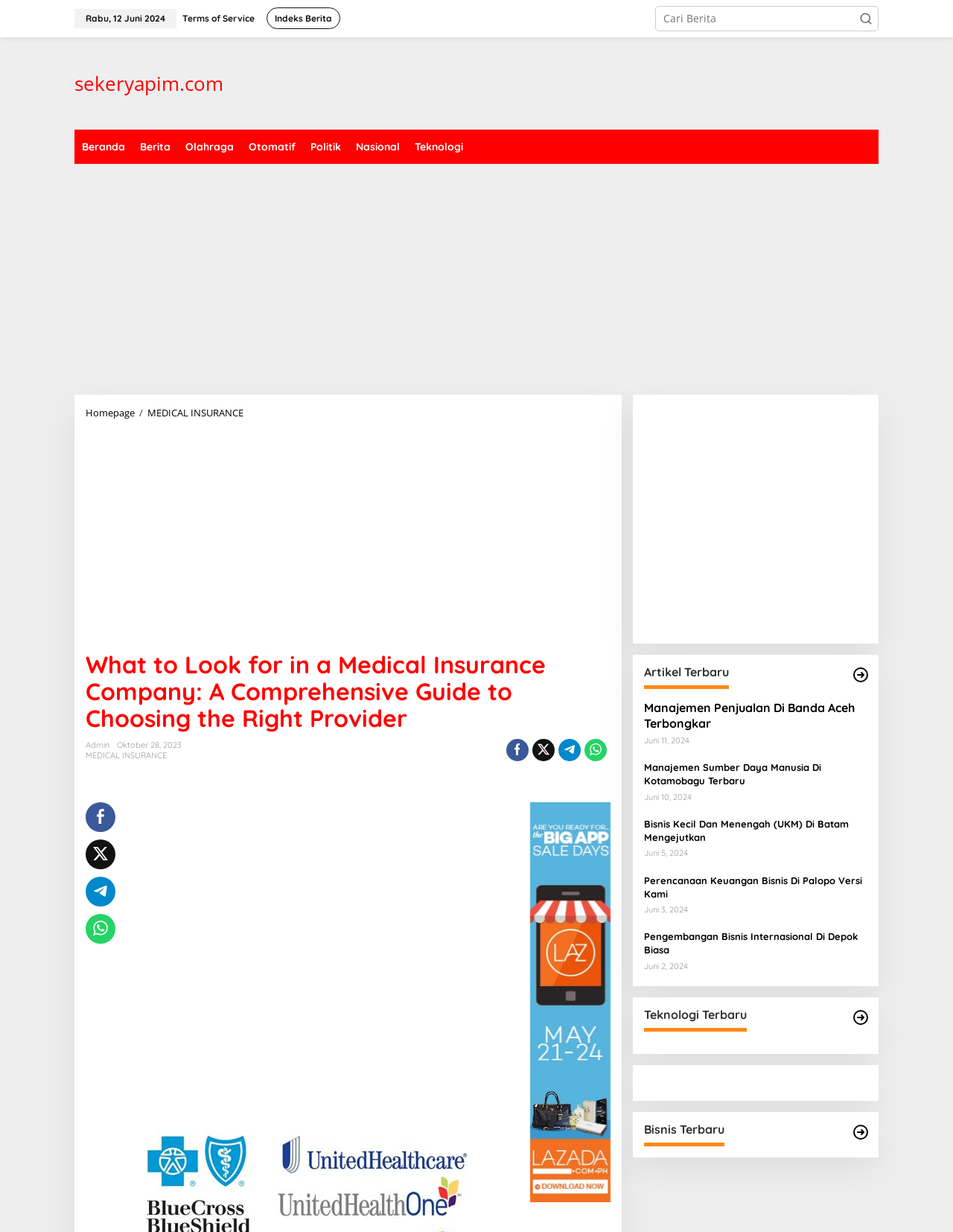Find and generate the main title of the webpage.

What to Look for in a Medical Insurance Company: A Comprehensive Guide to Choosing the Right Provider